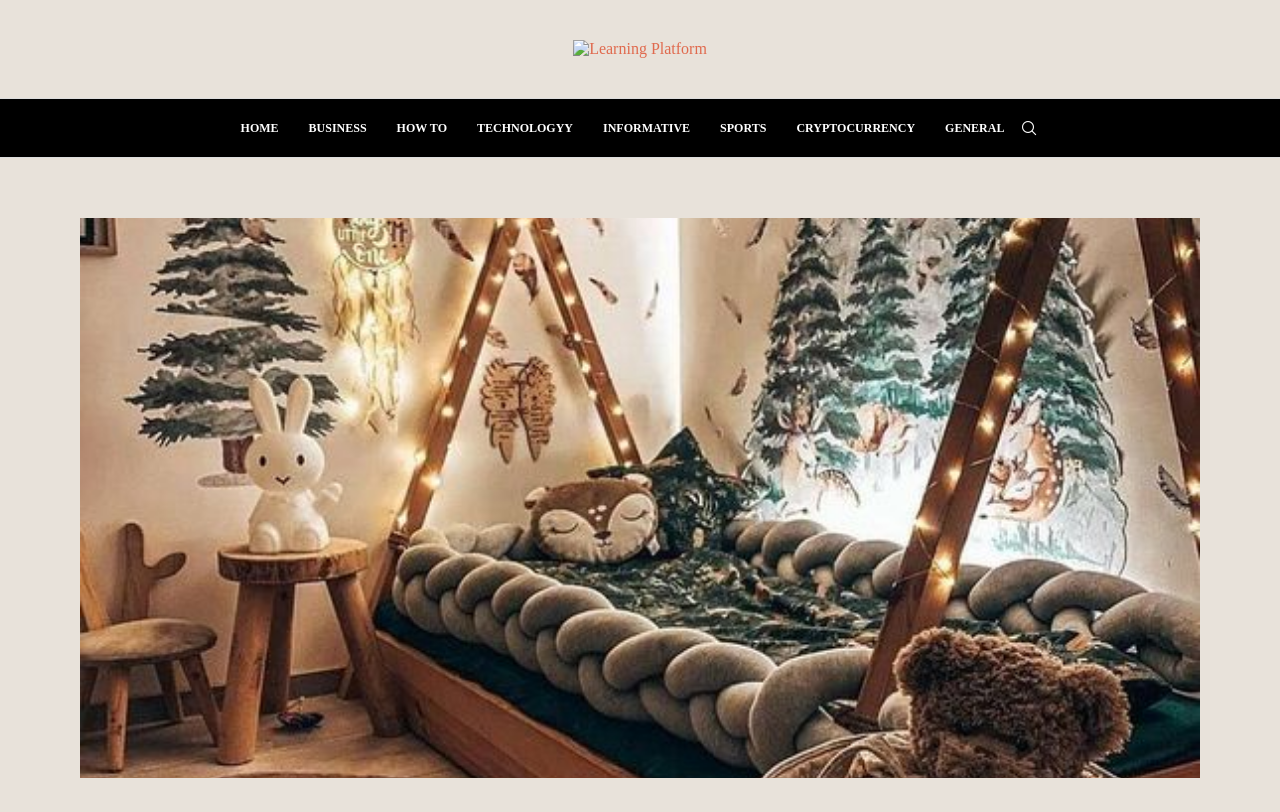Could you locate the bounding box coordinates for the section that should be clicked to accomplish this task: "visit learning platform".

[0.422, 0.049, 0.578, 0.071]